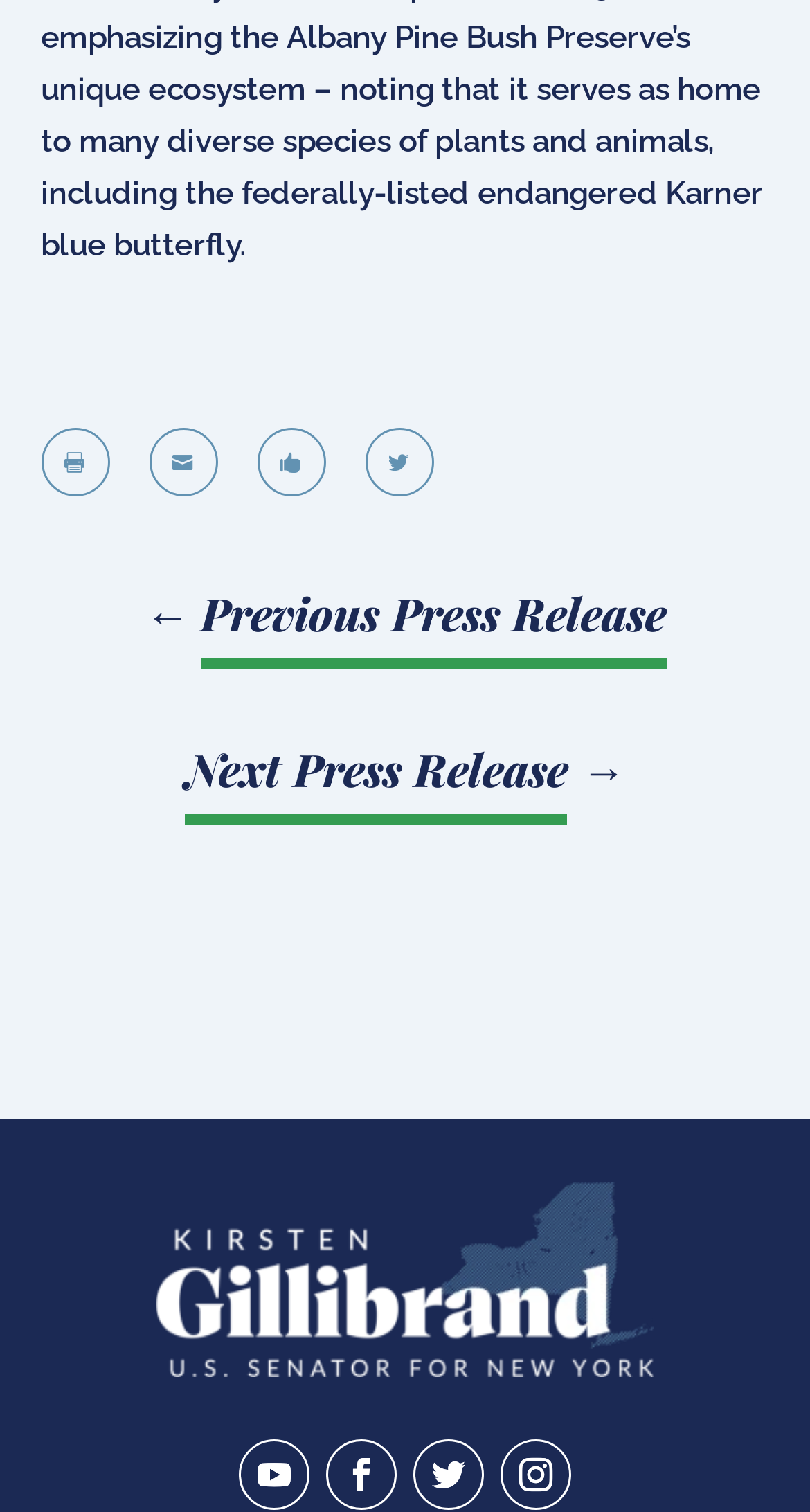Please identify the bounding box coordinates of the area that needs to be clicked to fulfill the following instruction: "Click the next press release link."

[0.229, 0.494, 0.771, 0.526]